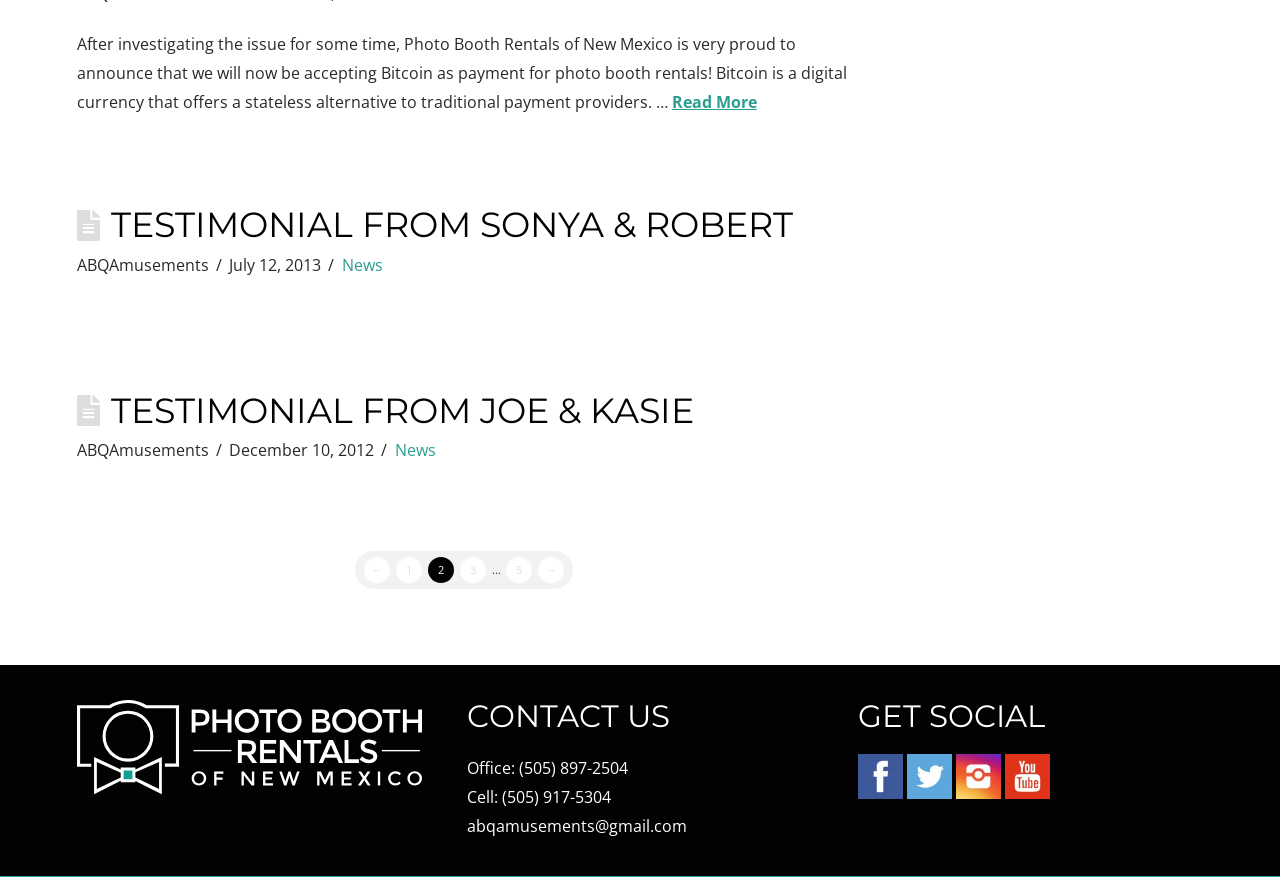Determine the bounding box coordinates of the region to click in order to accomplish the following instruction: "Read more about Bitcoin payment". Provide the coordinates as four float numbers between 0 and 1, specifically [left, top, right, bottom].

[0.525, 0.103, 0.591, 0.128]